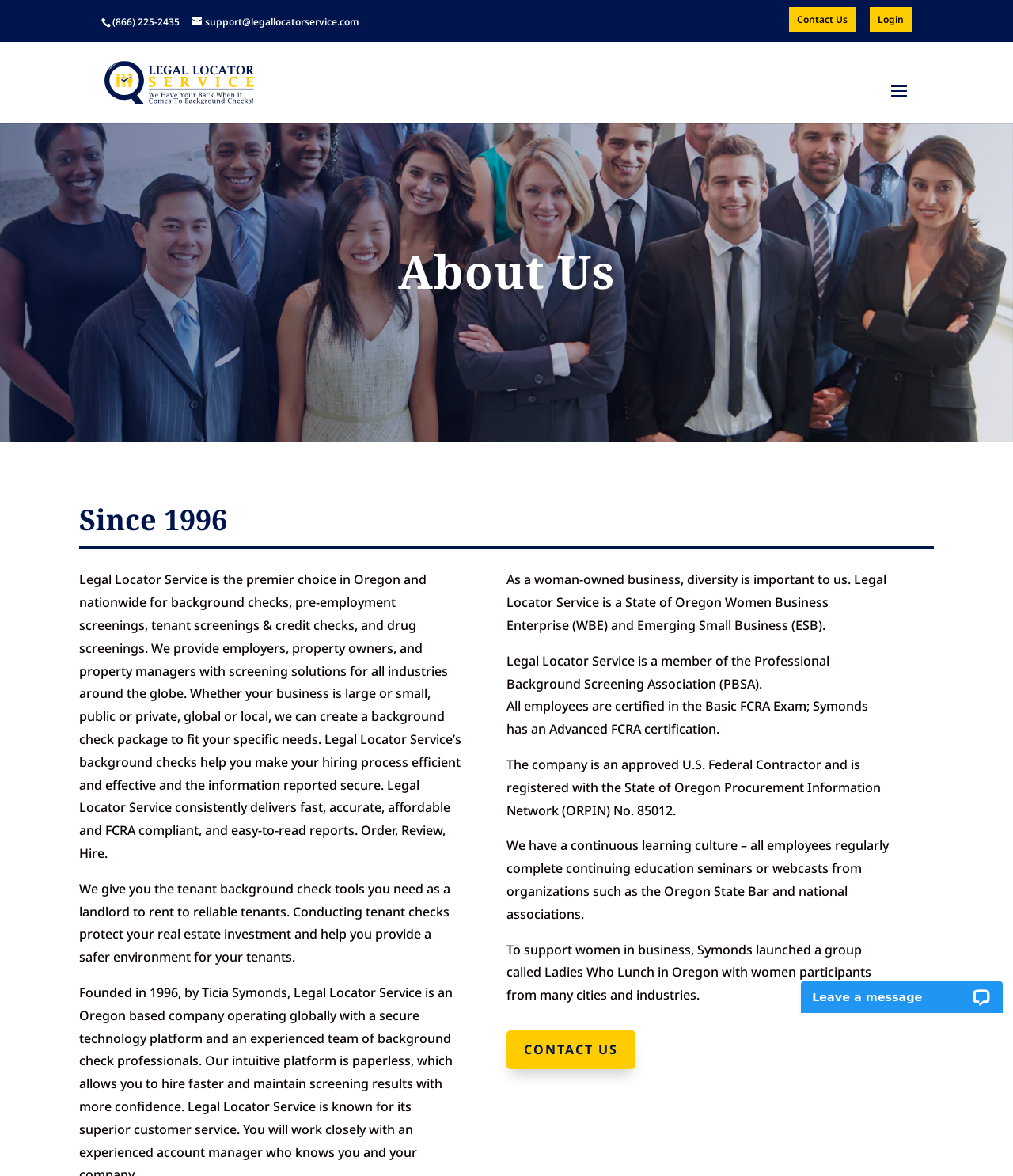Find the bounding box of the web element that fits this description: "About the Program".

None